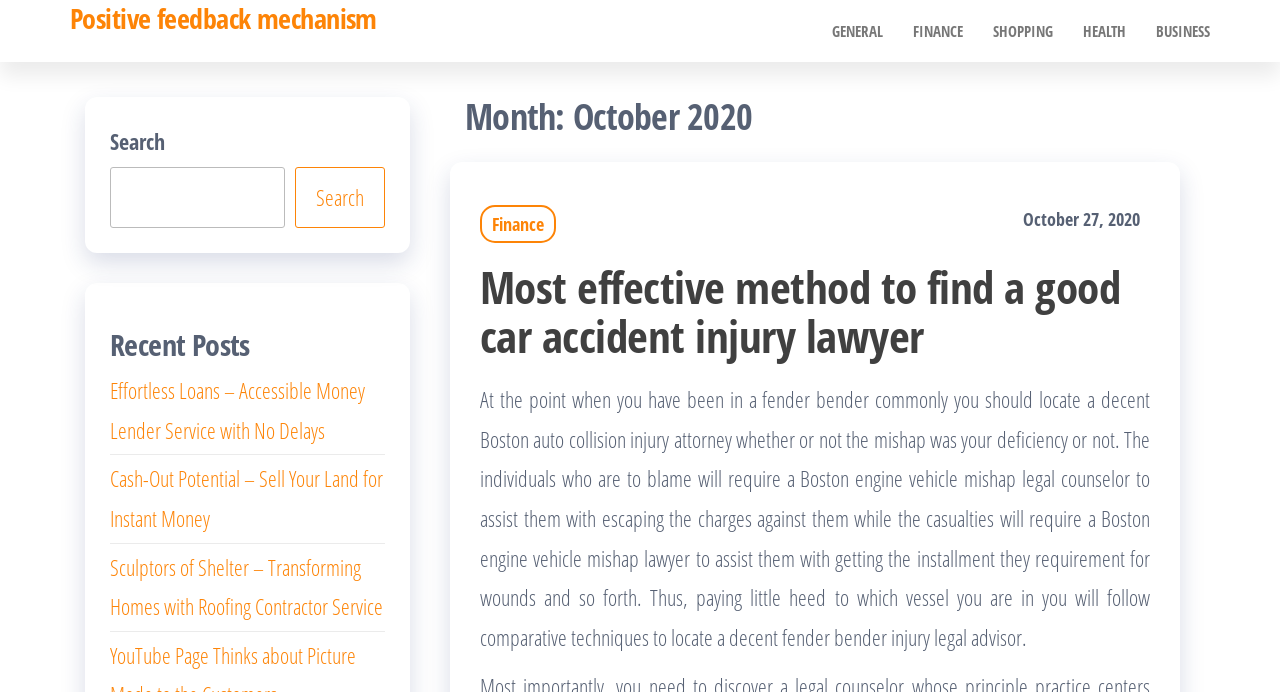Find the bounding box coordinates of the element to click in order to complete this instruction: "Search for something". The bounding box coordinates must be four float numbers between 0 and 1, denoted as [left, top, right, bottom].

[0.086, 0.241, 0.223, 0.33]